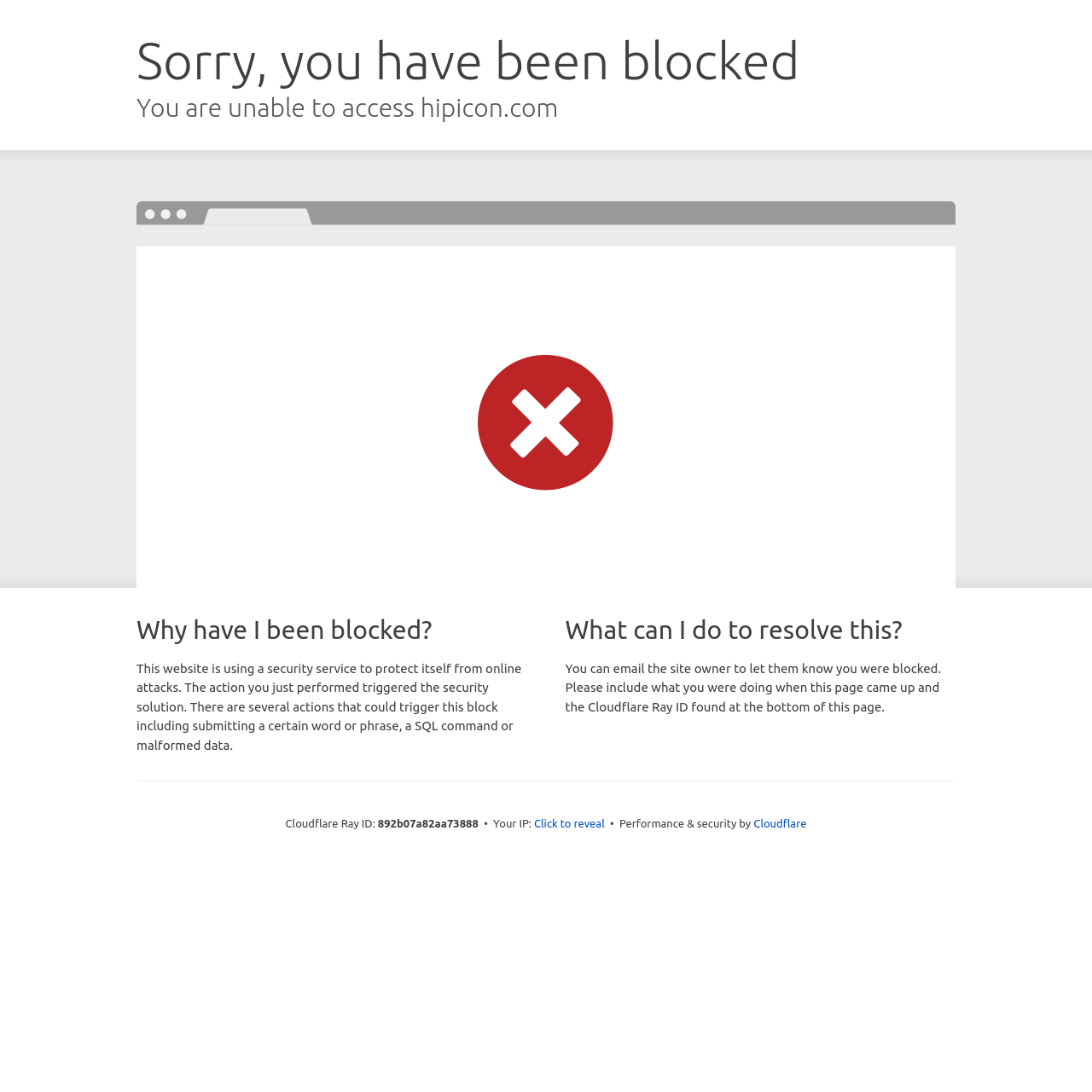Use the information in the screenshot to answer the question comprehensively: What is providing performance and security?

According to the static text 'Performance & security by Cloudflare', Cloudflare is providing performance and security for this website.